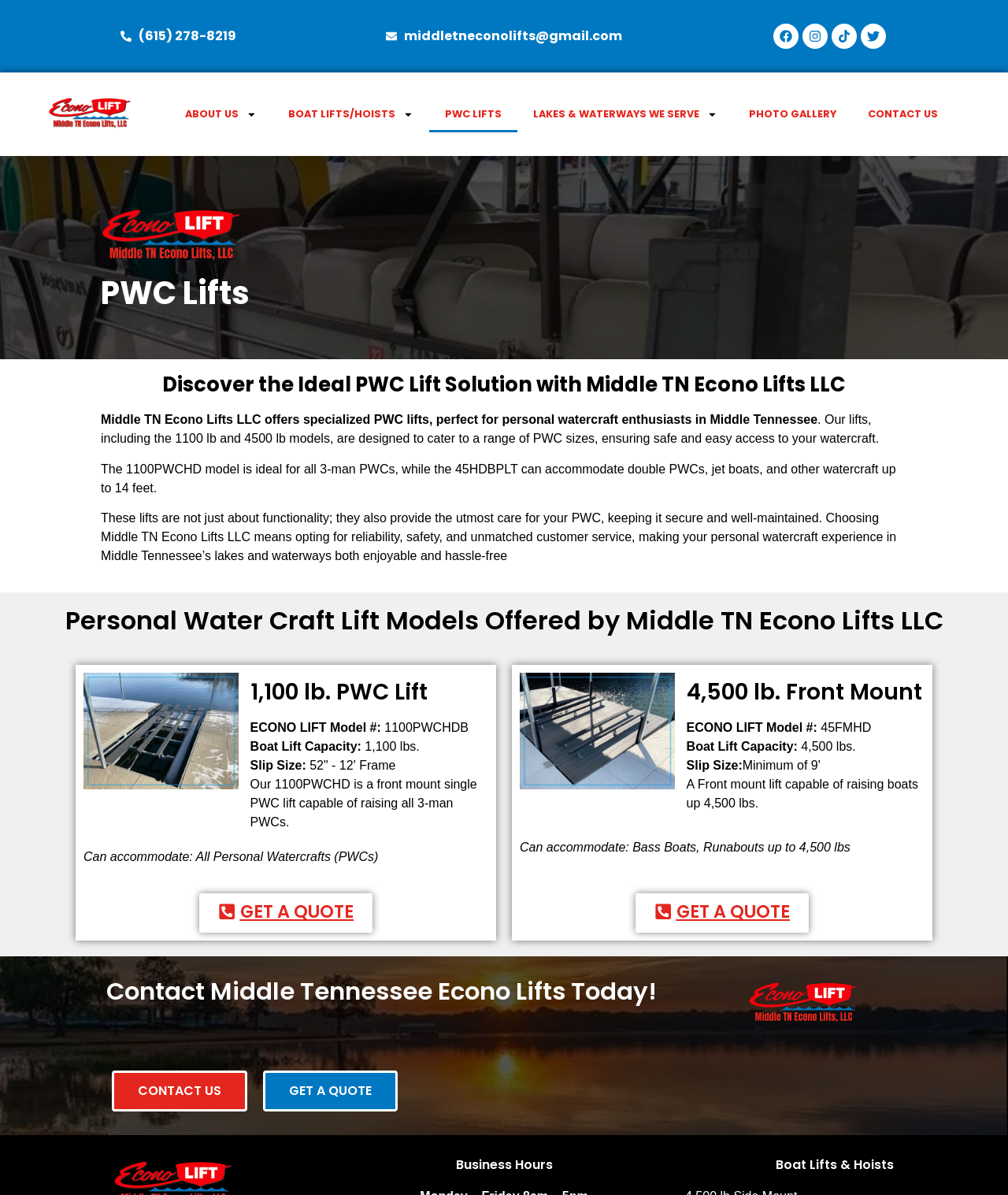Refer to the image and provide a thorough answer to this question:
What is the phone number to contact Middle TN Econo Lifts LLC?

I found the phone number by looking at the top of the webpage, where it is displayed as a link. It is (615) 278-8219.